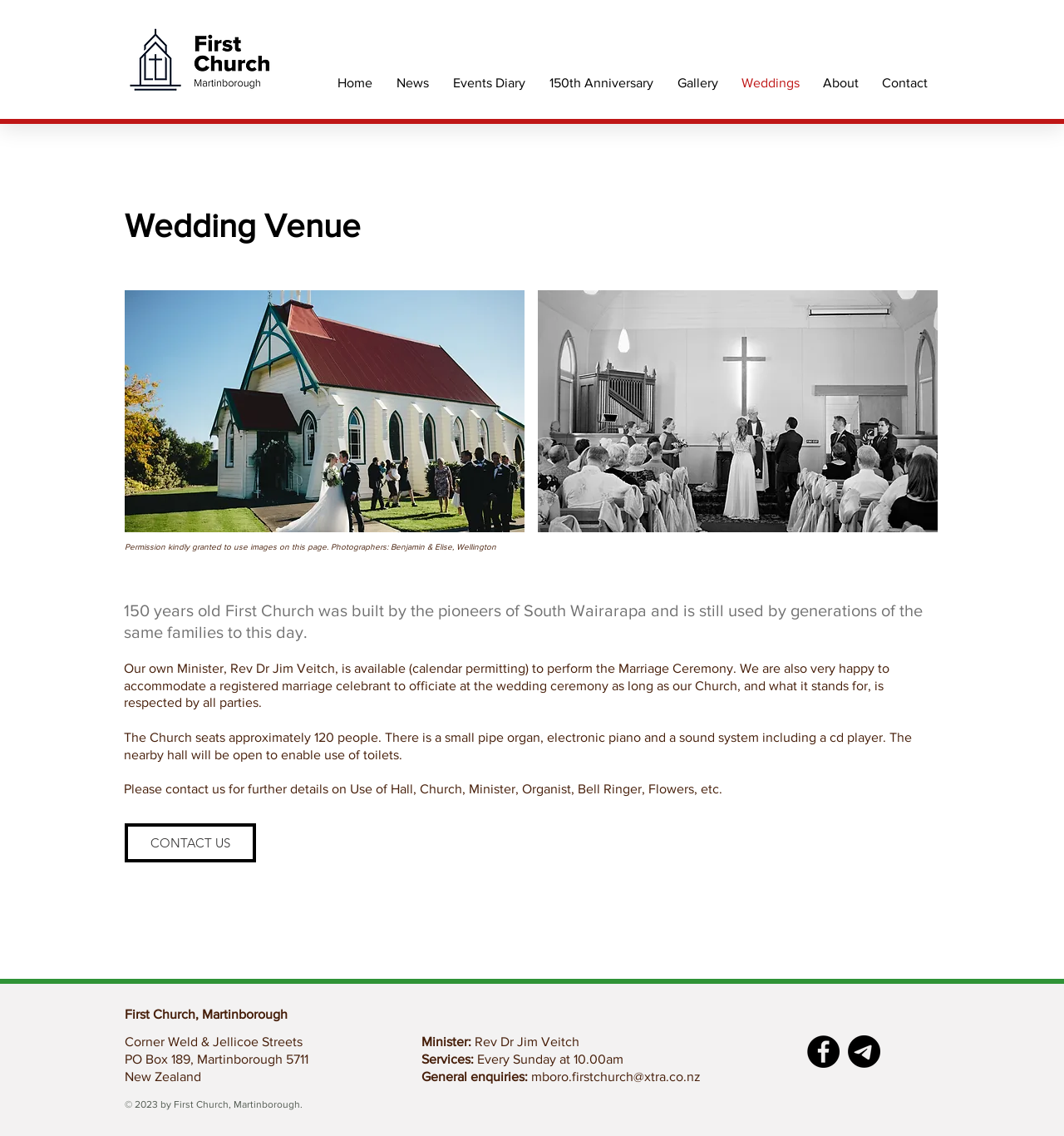Give a one-word or short-phrase answer to the following question: 
What is the email address of the church?

mboro.firstchurch@xtra.co.nz